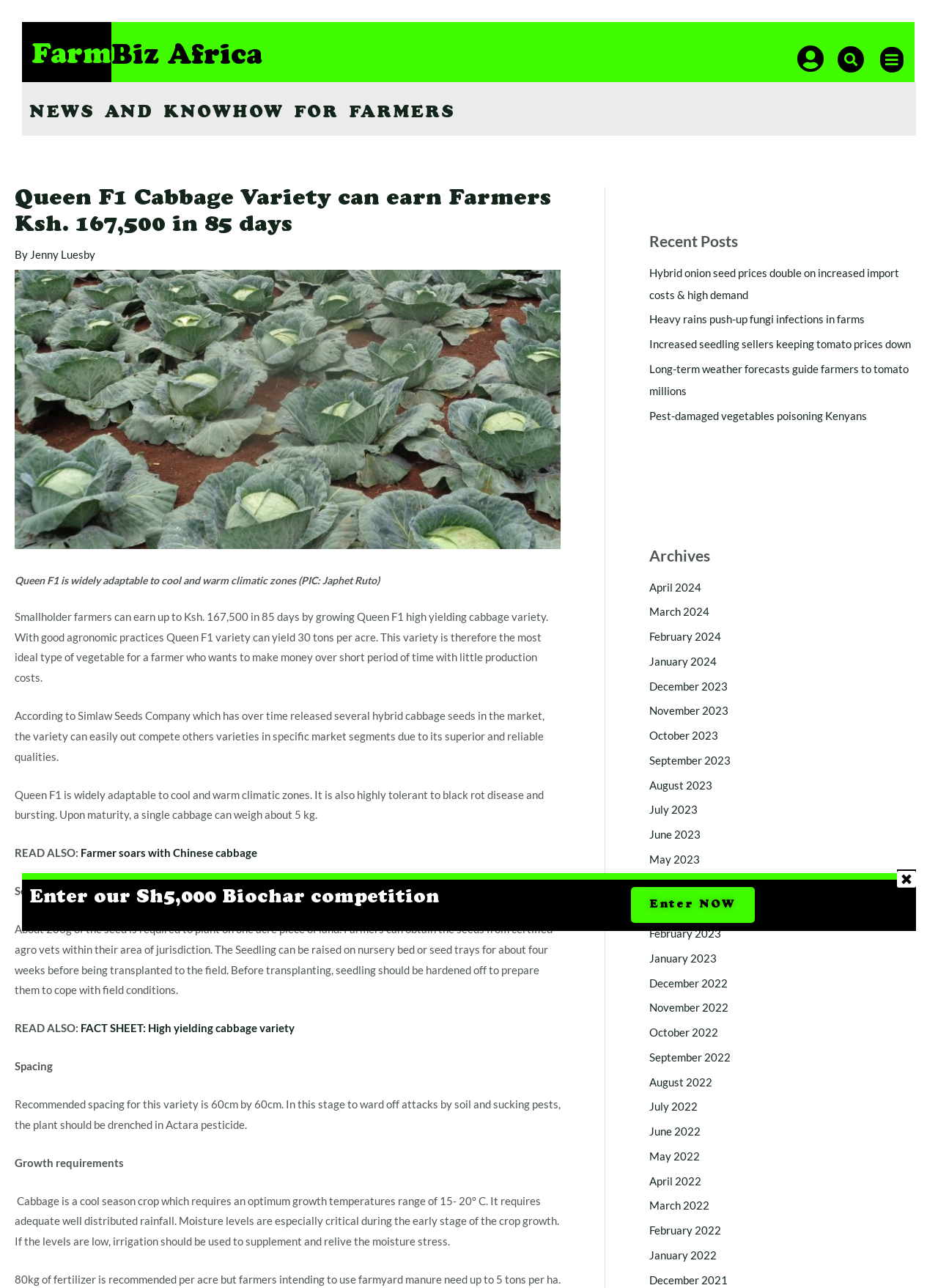Based on the image, provide a detailed and complete answer to the question: 
What is the ideal temperature range for cabbage growth?

Cabbage is a cool season crop which requires an optimum growth temperature range of 15-20° C, and it also requires adequate well-distributed rainfall, with moisture levels being especially critical during the early stage of the crop growth.